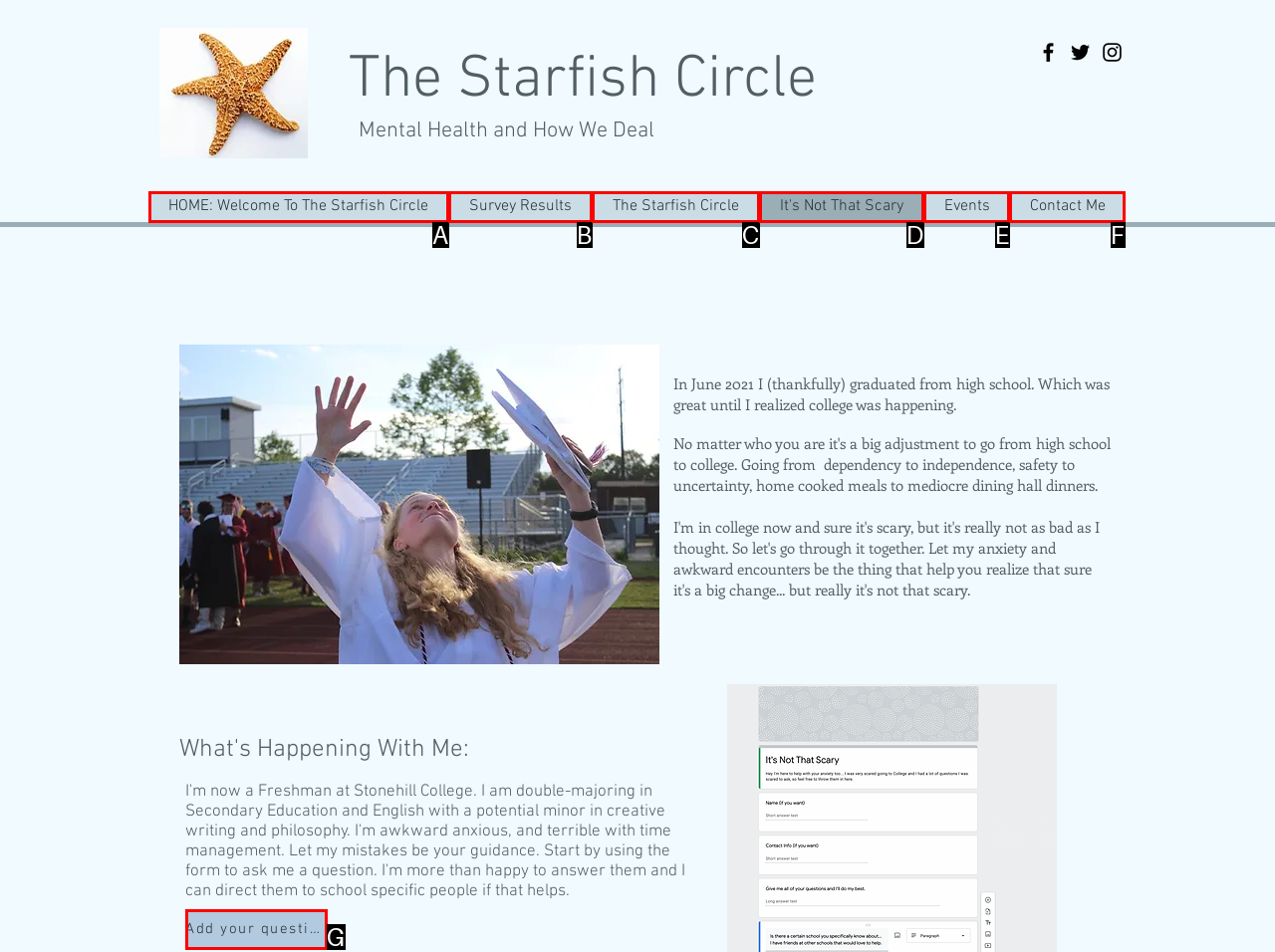From the given choices, indicate the option that best matches: Events
State the letter of the chosen option directly.

E